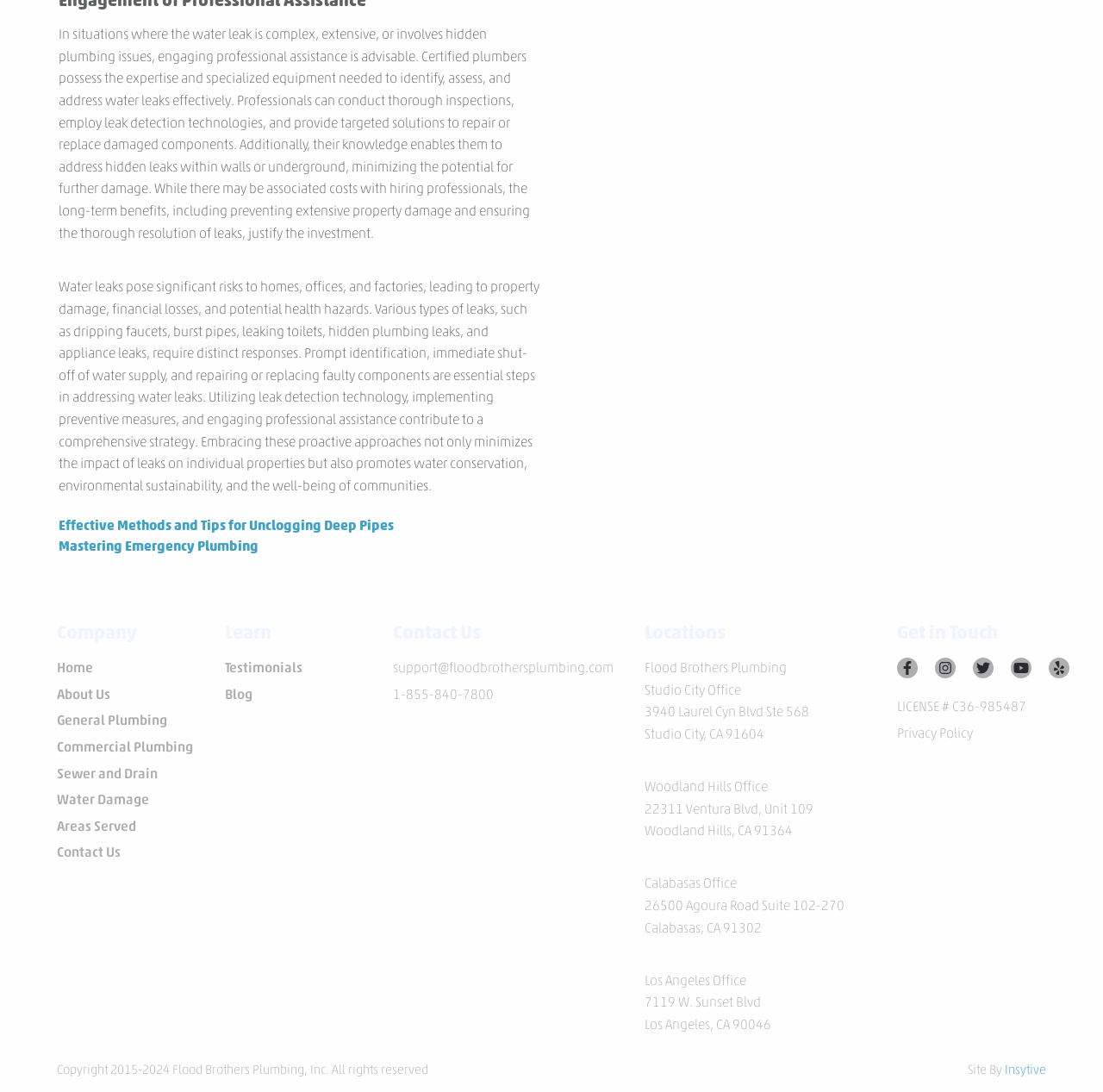How can you contact Flood Brothers Plumbing?
Please answer the question as detailed as possible based on the image.

I found the contact information by looking at the links and static text elements under the 'Contact Us' heading. The webpage provides an email address 'support@floodbrothersplumbing.com' and a phone number '1-855-840-7800' to contact Flood Brothers Plumbing.